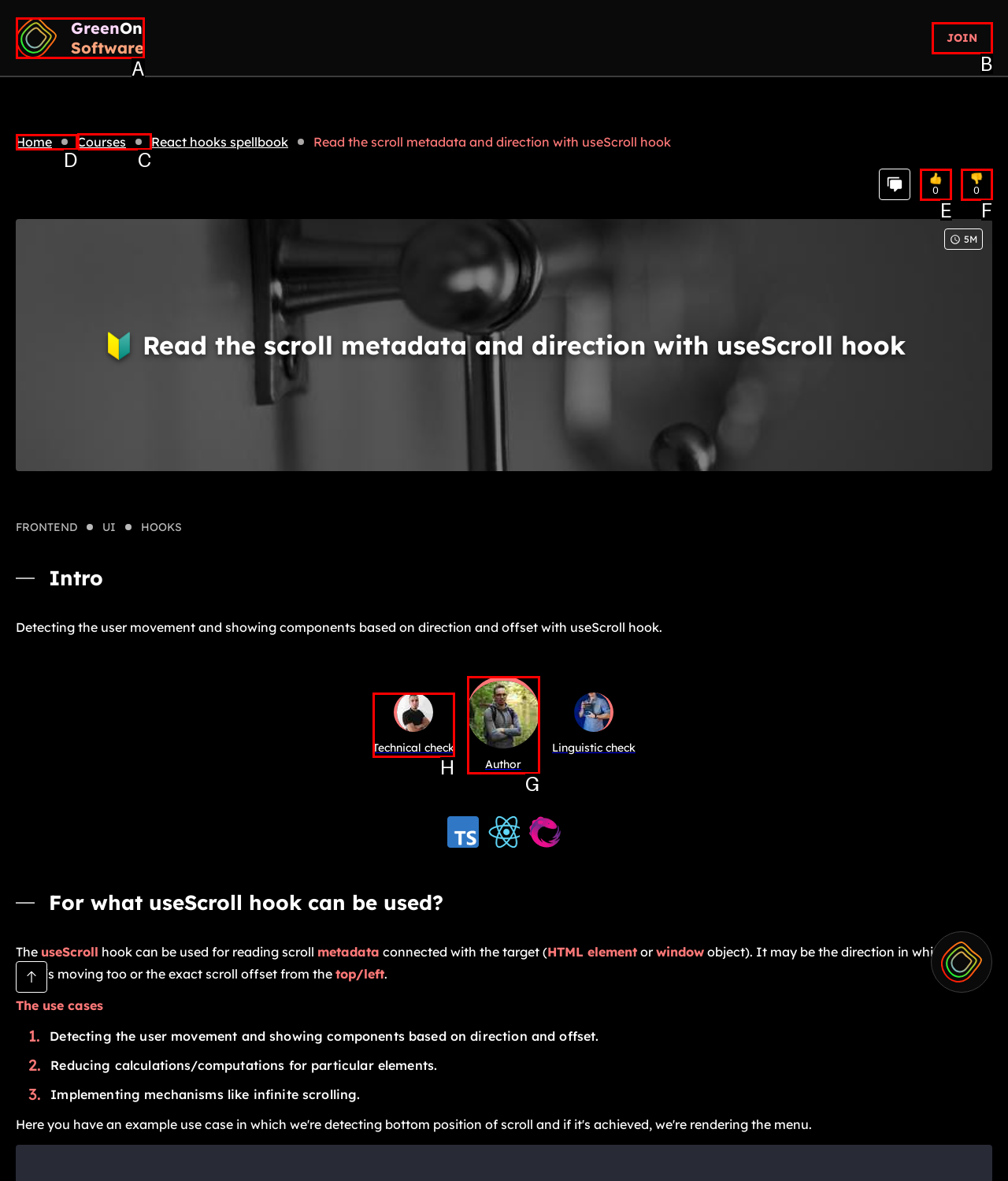Identify the correct HTML element to click for the task: Click the 'Courses' link. Provide the letter of your choice.

C